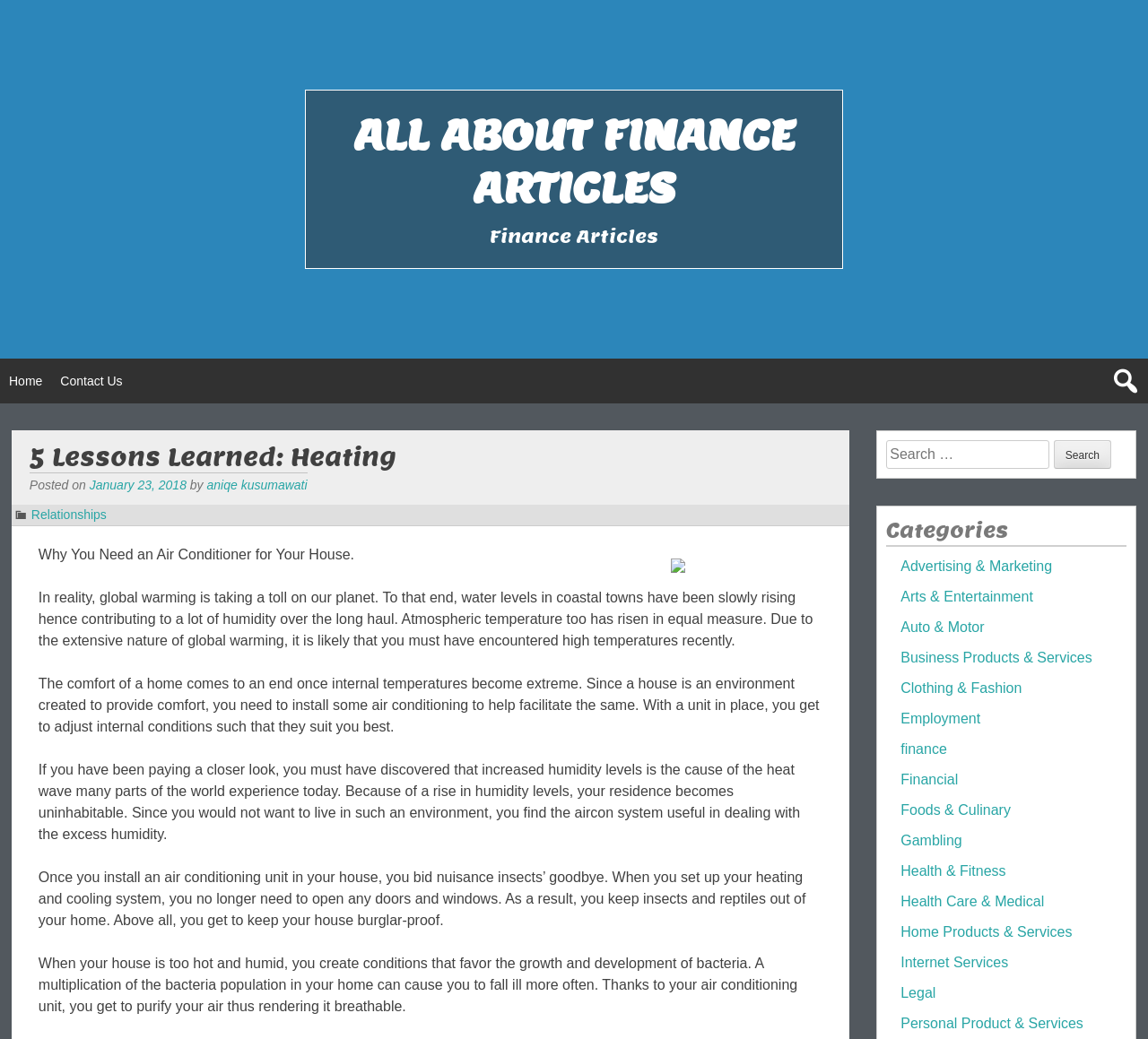Craft a detailed narrative of the webpage's structure and content.

The webpage is about finance articles, specifically focusing on the topic of heating and air conditioning. At the top, there is a heading "ALL ABOUT FINANCE ARTICLES" followed by a link with the same text. Below this, there is another heading "Finance Articles". 

On the left side, there are navigation links, including "Home" and "Contact Us". Below these links, there is a header section with a heading "5 Lessons Learned: Heating" followed by the date "January 23, 2018" and the author's name "aniqe kusumawati". 

To the right of the header section, there is an image. Below the image, there are five paragraphs of text discussing the importance of air conditioning in homes, including the negative effects of high temperatures and humidity, and the benefits of installing an air conditioning unit, such as keeping insects out and purifying the air.

On the right side of the page, there is a search box with a label "Search for:" and a button labeled "Search". Below the search box, there is a heading "Categories" followed by a list of 15 links to different categories, including "Advertising & Marketing", "Arts & Entertainment", "Auto & Motor", and "Finance", among others.